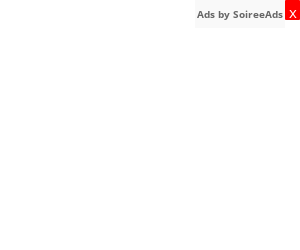Give a detailed explanation of what is happening in the image.

An advertisement image displayed prominently on a webpage, featuring the phrase "Ads by SoireeAds" at the top, indicating the advertisement’s origin. The image is likely part of an advertising section designed to engage users, with the visually appealing graphic aiming to capture attention. The overall layout suggests that it is integrated into the content of the page, possibly encouraging users to explore related products or services. An "X" button in red at the top right corner allows users to close the ad, enhancing user control over their browsing experience.